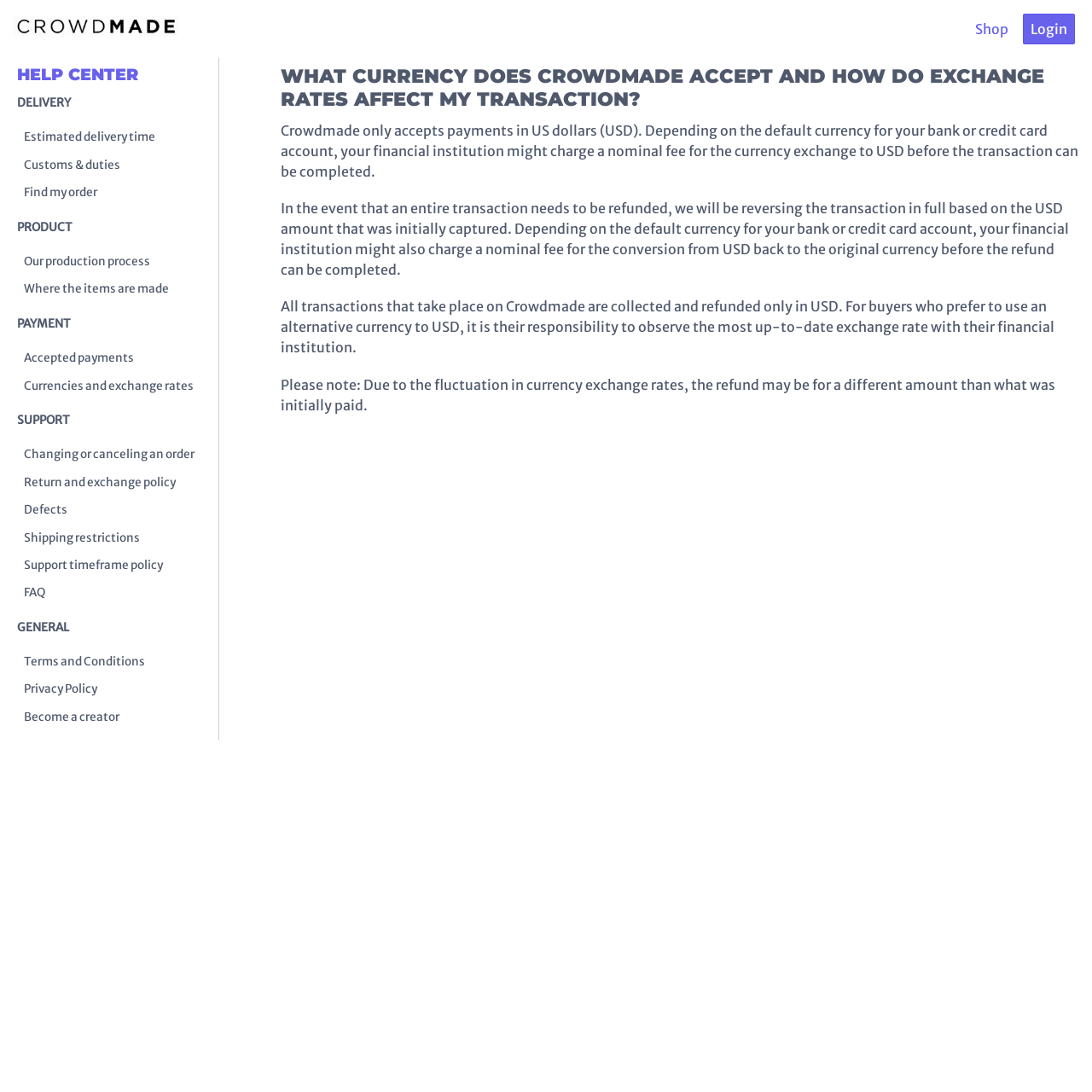Predict the bounding box coordinates of the area that should be clicked to accomplish the following instruction: "Click on HELP CENTER". The bounding box coordinates should consist of four float numbers between 0 and 1, i.e., [left, top, right, bottom].

[0.009, 0.059, 0.191, 0.077]